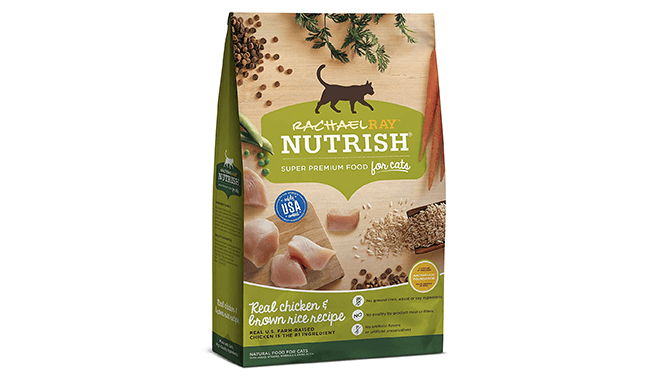What is the main ingredient of the cat food?
Using the information from the image, provide a comprehensive answer to the question.

The packaging highlights the recipe of 'Real Chicken & Brown Rice', suggesting that real chicken is the main ingredient of the cat food.